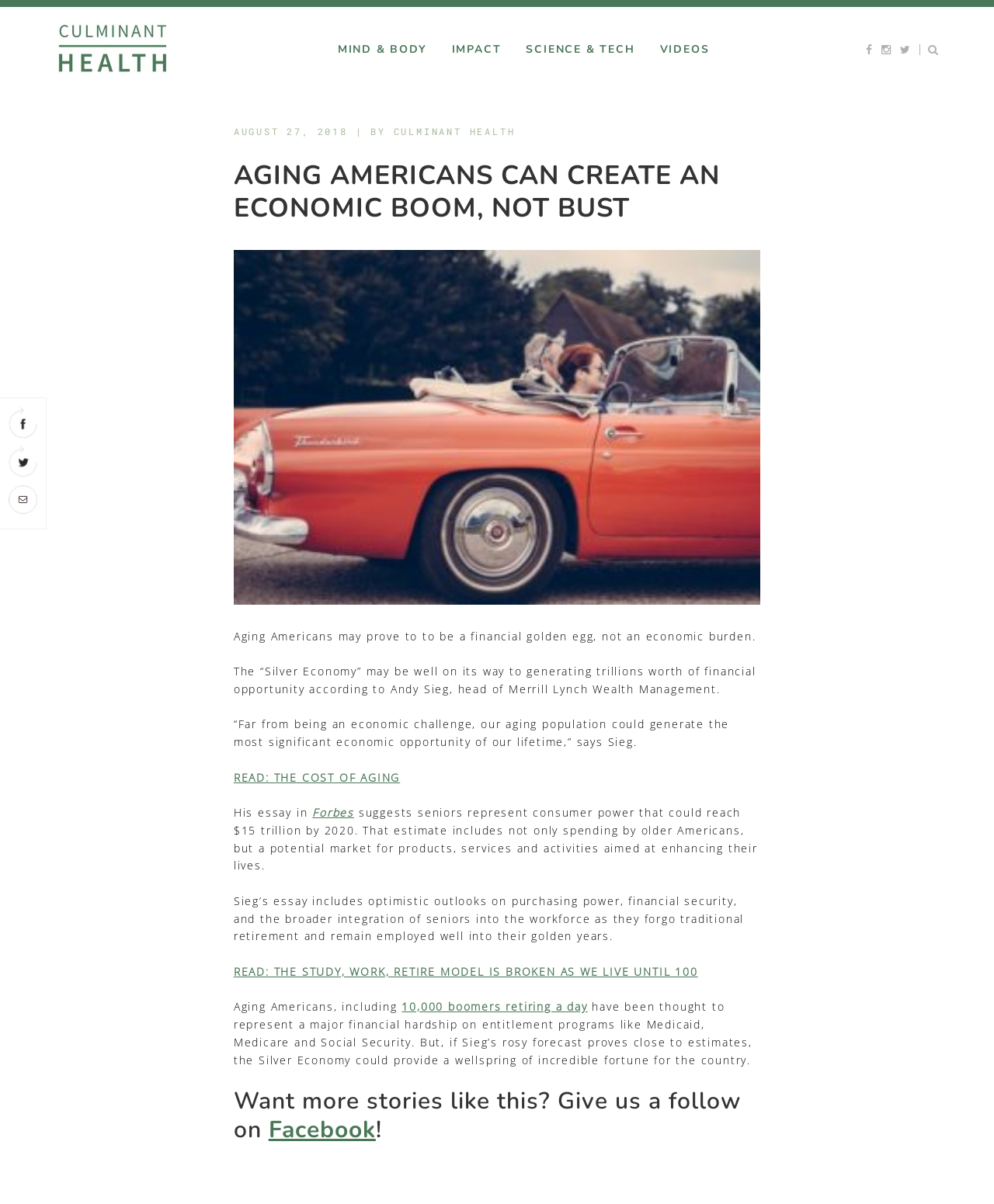Articulate a complete and detailed caption of the webpage elements.

The webpage appears to be an article from Culminant Health, with a title "AGING AMERICANS CAN CREATE AN ECONOMIC BOOM, NOT BUST". At the top, there is a logo of Culminant Health, accompanied by a link to the website. Below the logo, there are five main navigation links: "MIND & BODY", "IMPACT", "SCIENCE & TECH", "VIDEOS", and three empty links.

The main article is divided into several sections. The first section has a heading with the same title as the webpage, followed by a brief introduction to the topic. The introduction is written in three paragraphs, discussing how aging Americans can create an economic boom instead of a burden.

Below the introduction, there is a link to read more about "THE COST OF AGING". The article then continues with several paragraphs discussing the potential economic opportunities presented by the aging population, including estimates of consumer power and the potential market for products and services aimed at enhancing seniors' lives.

The article also includes links to external sources, such as Forbes, and mentions a study on the "STUDY, WORK, RETIRE MODEL IS BROKEN AS WE LIVE UNTIL 100". Additionally, there is a mention of 10,000 boomers retiring daily.

At the bottom of the article, there is a call-to-action to follow Culminant Health on Facebook, with a link to the Facebook page. There are also three social media links to share the article on Facebook, Twitter, or send it to a friend.